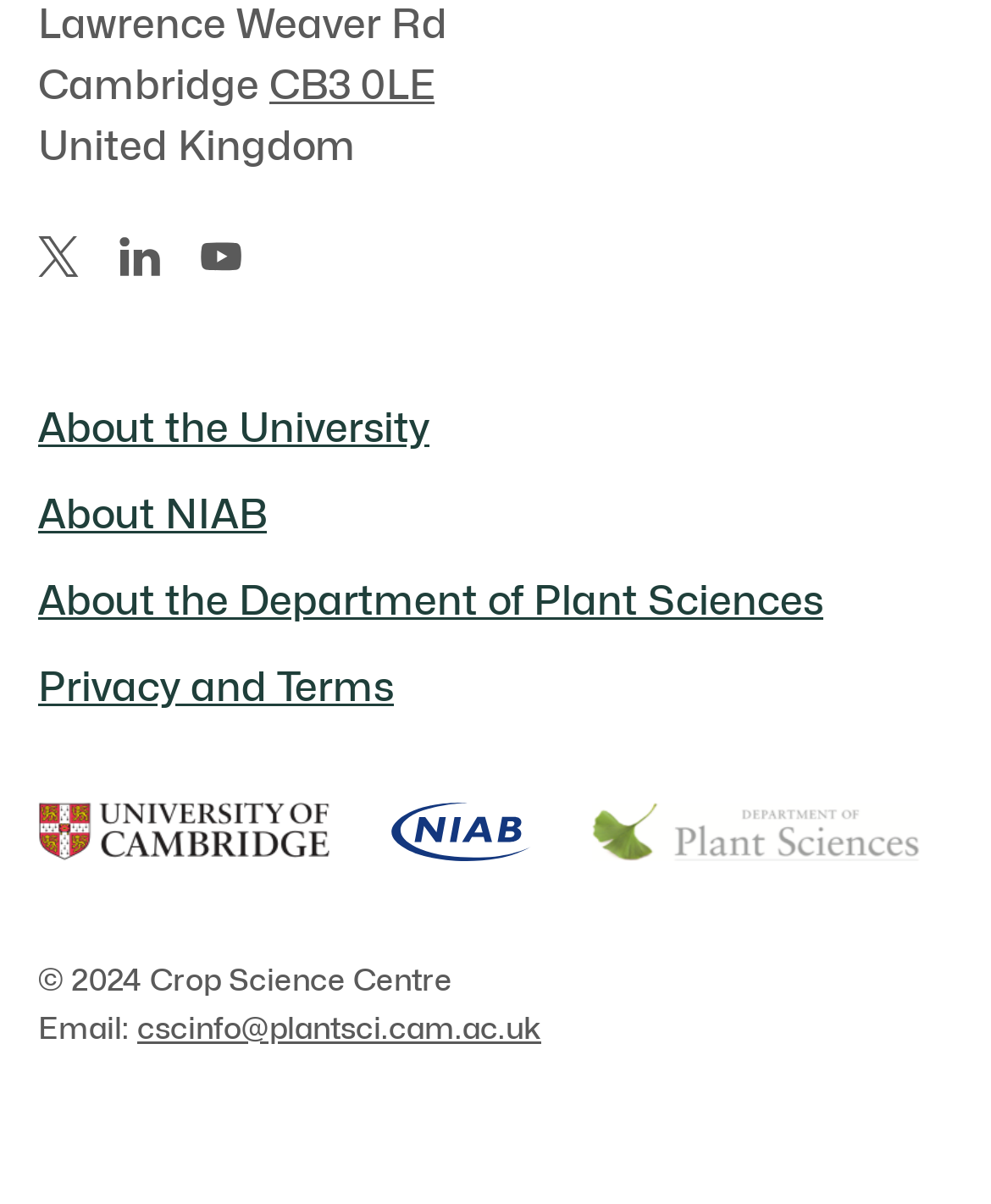Find the bounding box coordinates of the clickable region needed to perform the following instruction: "Read about the Department of Plant Sciences". The coordinates should be provided as four float numbers between 0 and 1, i.e., [left, top, right, bottom].

[0.599, 0.666, 0.928, 0.716]